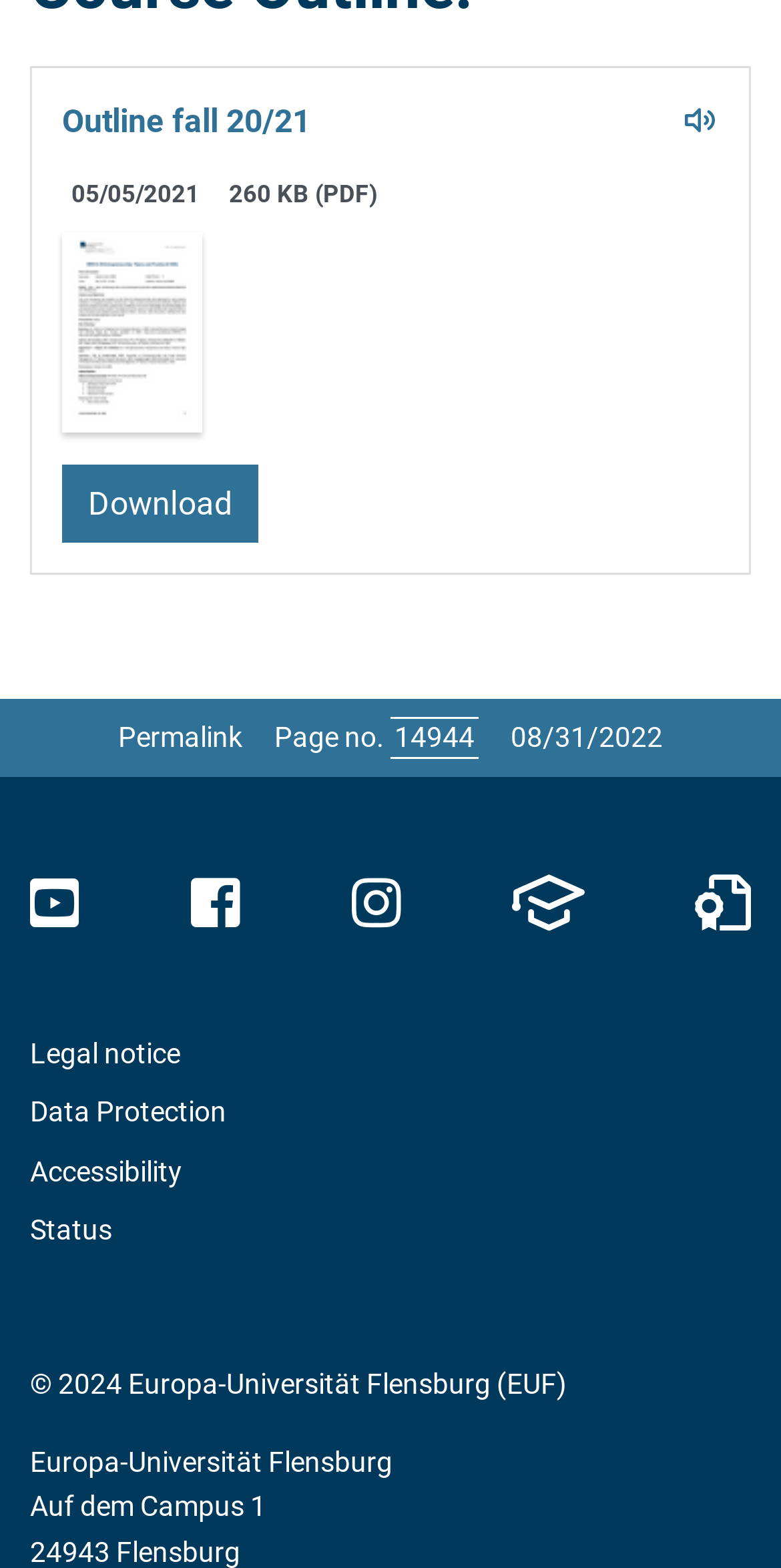Answer the following inquiry with a single word or phrase:
What is the address of the university?

Auf dem Campus 1, 24943 Flensburg